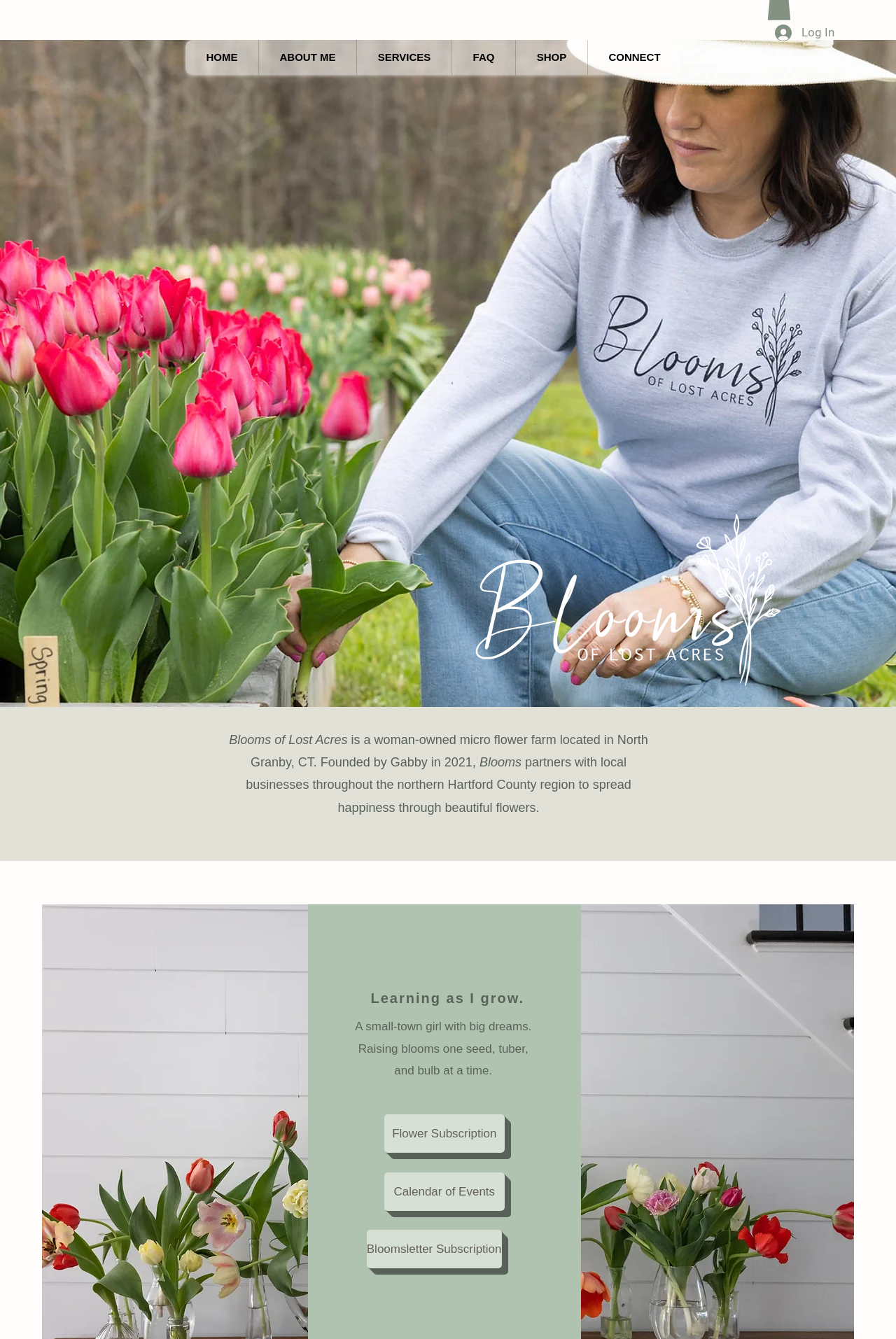Determine the bounding box coordinates for the UI element described. Format the coordinates as (top-left x, top-left y, bottom-right x, bottom-right y) and ensure all values are between 0 and 1. Element description: Moviedash

None